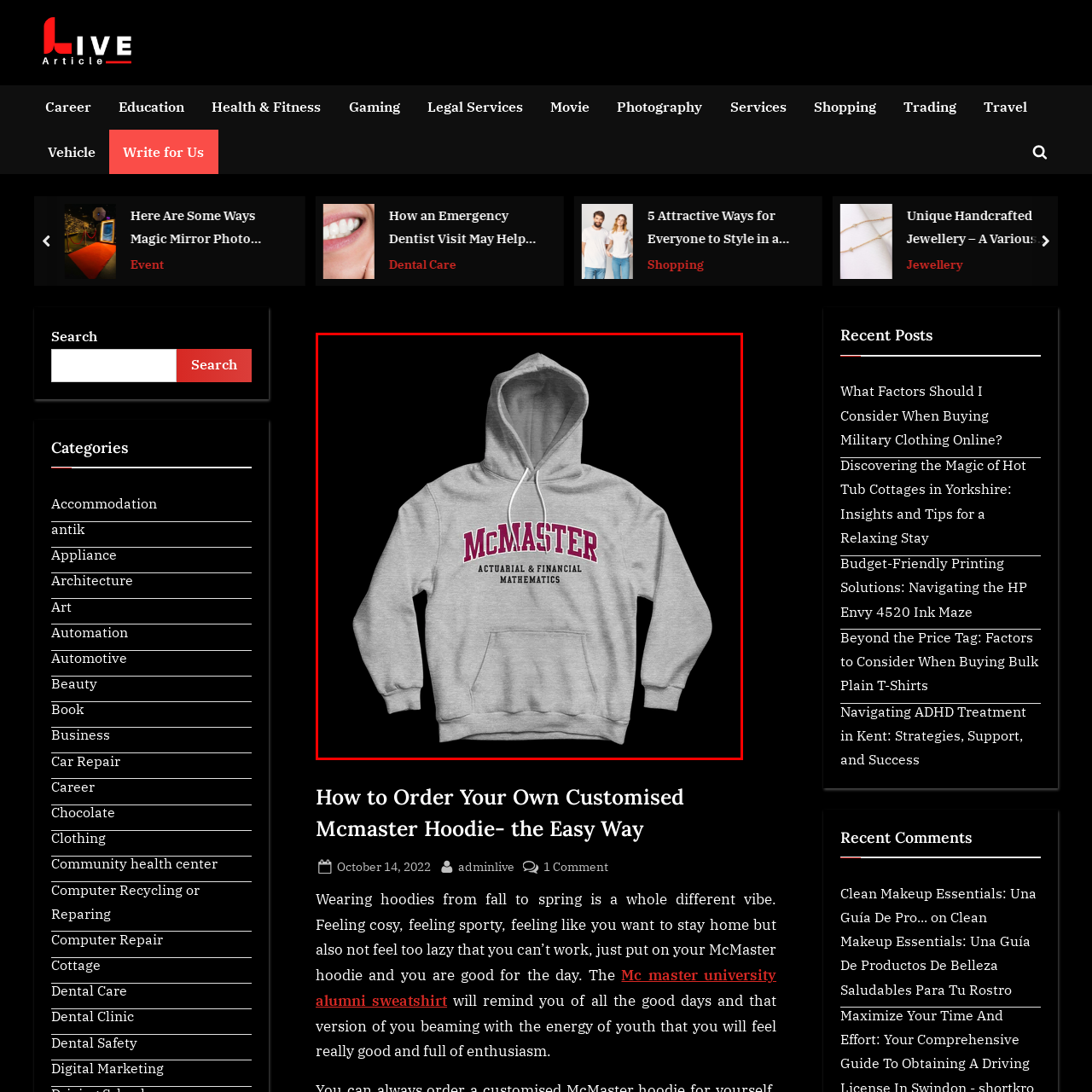What is the purpose of the hoodie?
Observe the image within the red bounding box and respond to the question with a detailed answer, relying on the image for information.

The caption describes the hoodie as an ideal choice for both casual wear and showcasing school pride, implying that the hoodie serves a dual purpose of providing comfort and representing McMaster University.